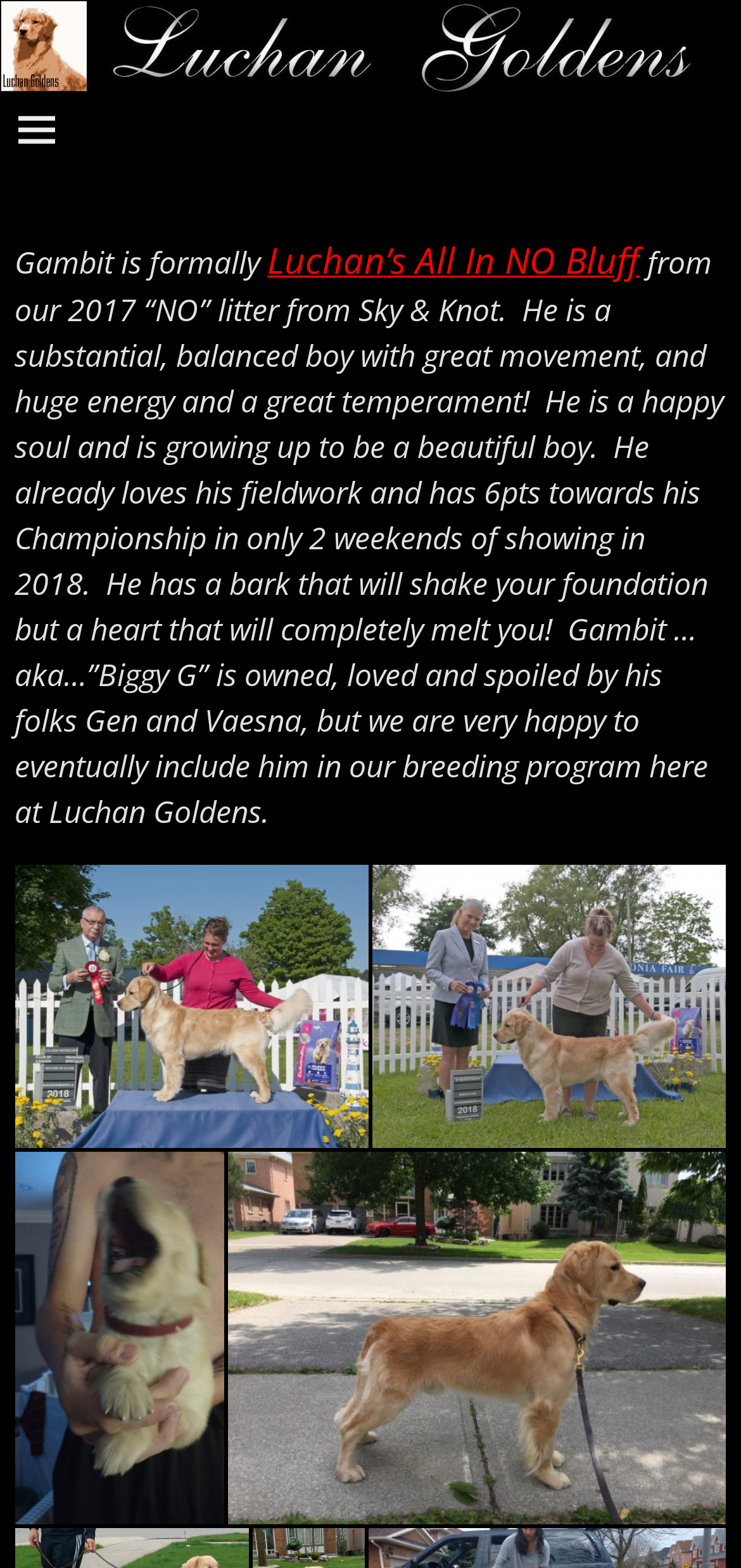Who owns Gambit?
Using the picture, provide a one-word or short phrase answer.

Gen and Vaesna